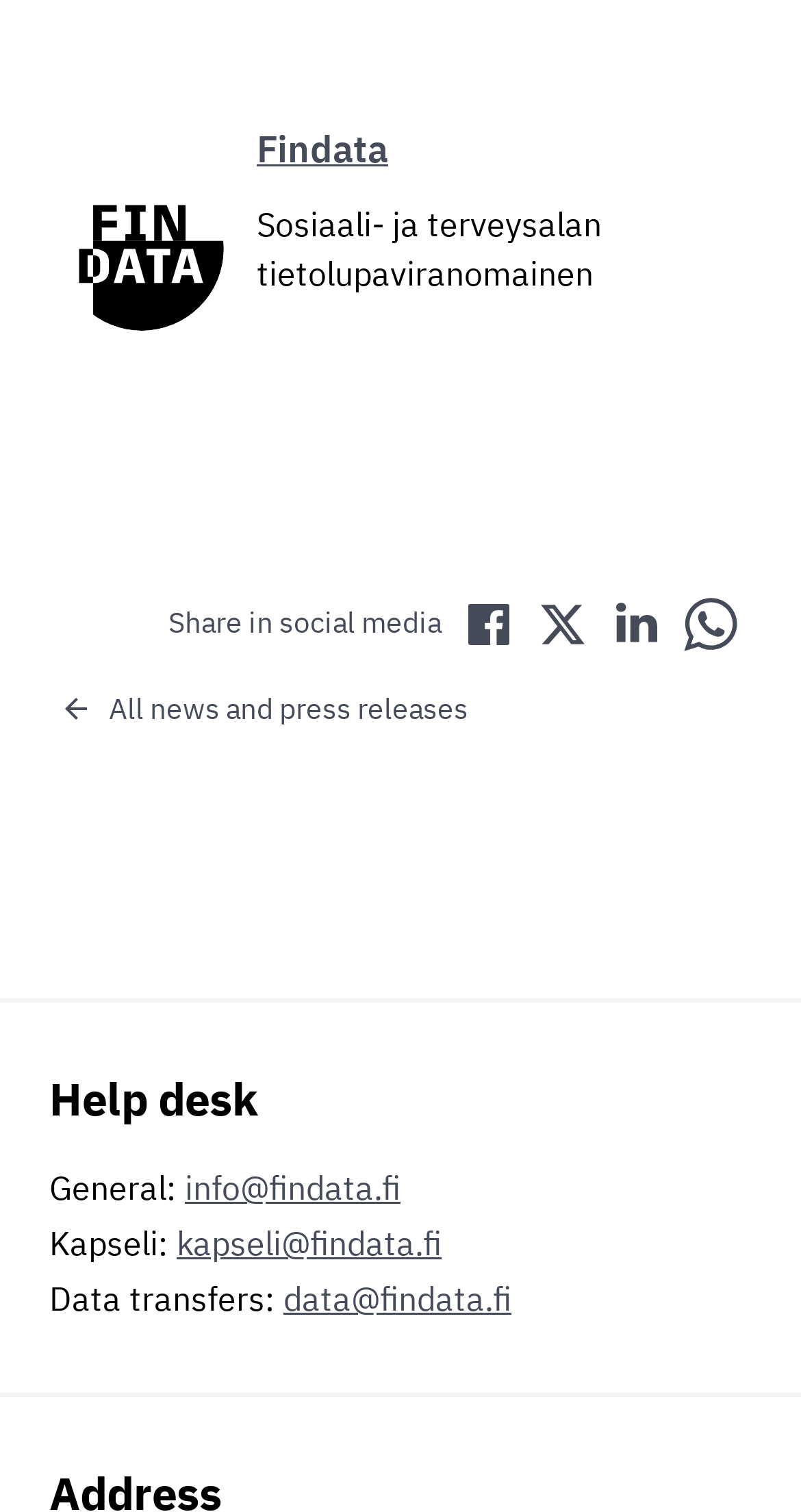Please provide a comprehensive answer to the question below using the information from the image: What is the logo of the organization?

The logo of the organization is Findatan logo, which is an image located at the top left corner of the footer section.